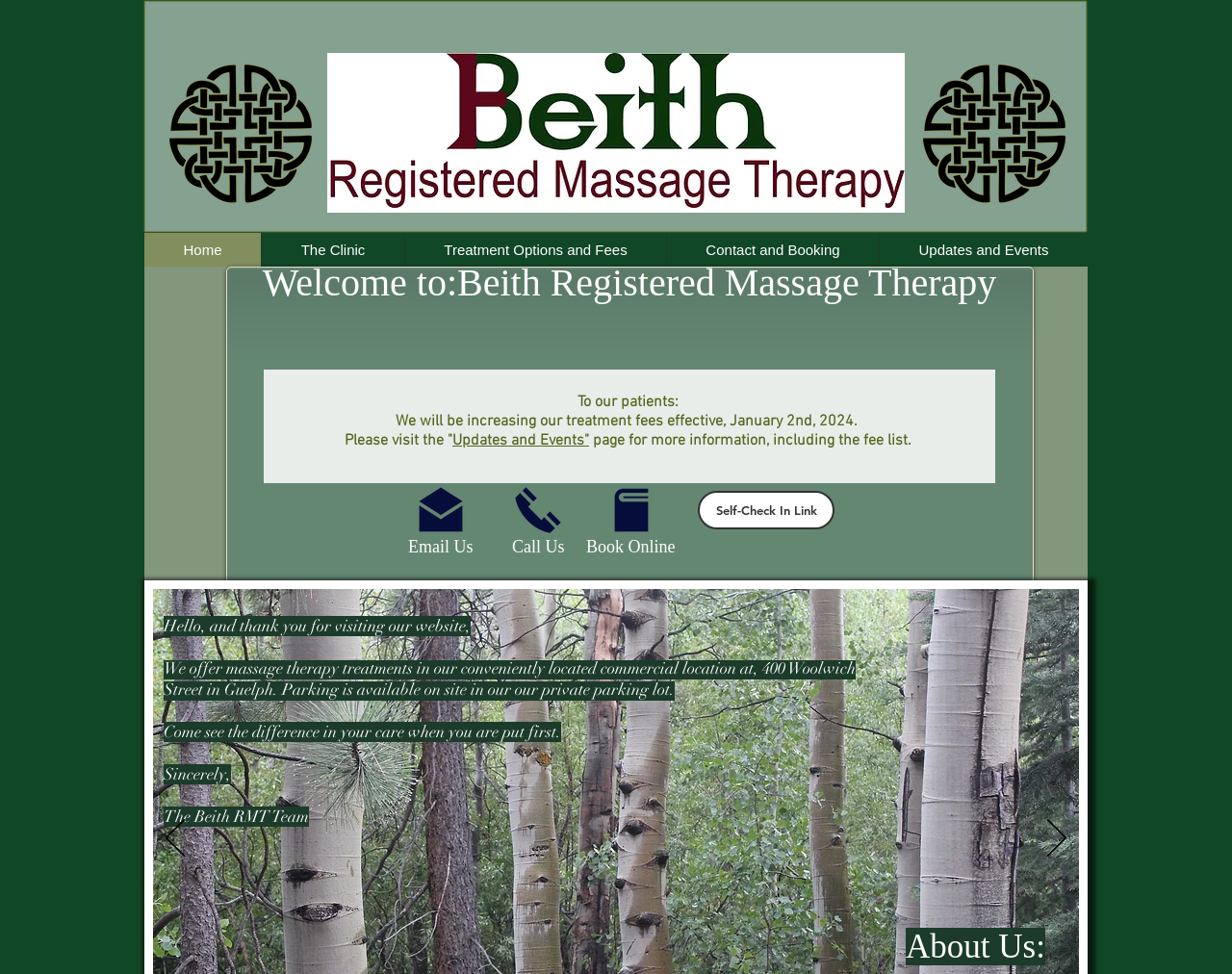Determine the bounding box coordinates for the area that should be clicked to carry out the following instruction: "Click the Self-Check In Link".

[0.566, 0.504, 0.677, 0.543]